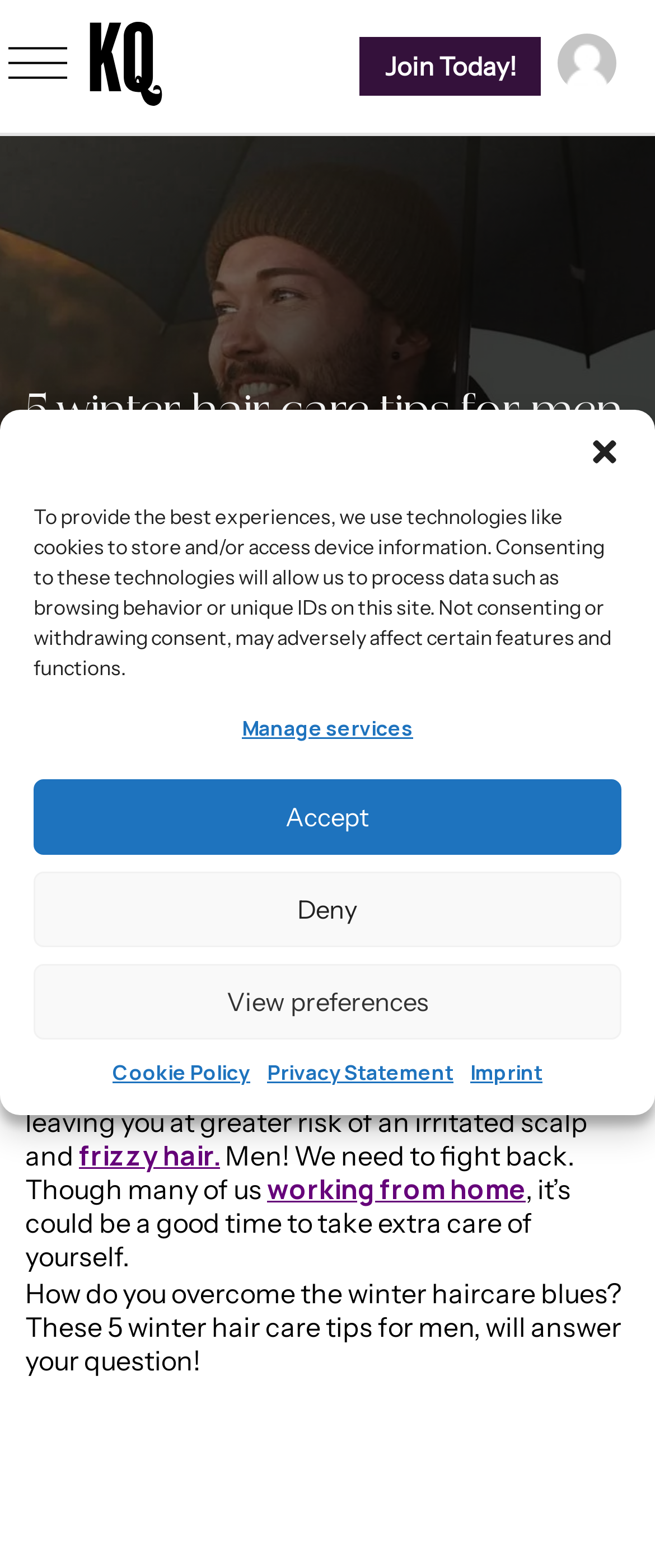Find the bounding box coordinates of the element to click in order to complete this instruction: "Go to next slide". The bounding box coordinates must be four float numbers between 0 and 1, denoted as [left, top, right, bottom].

None